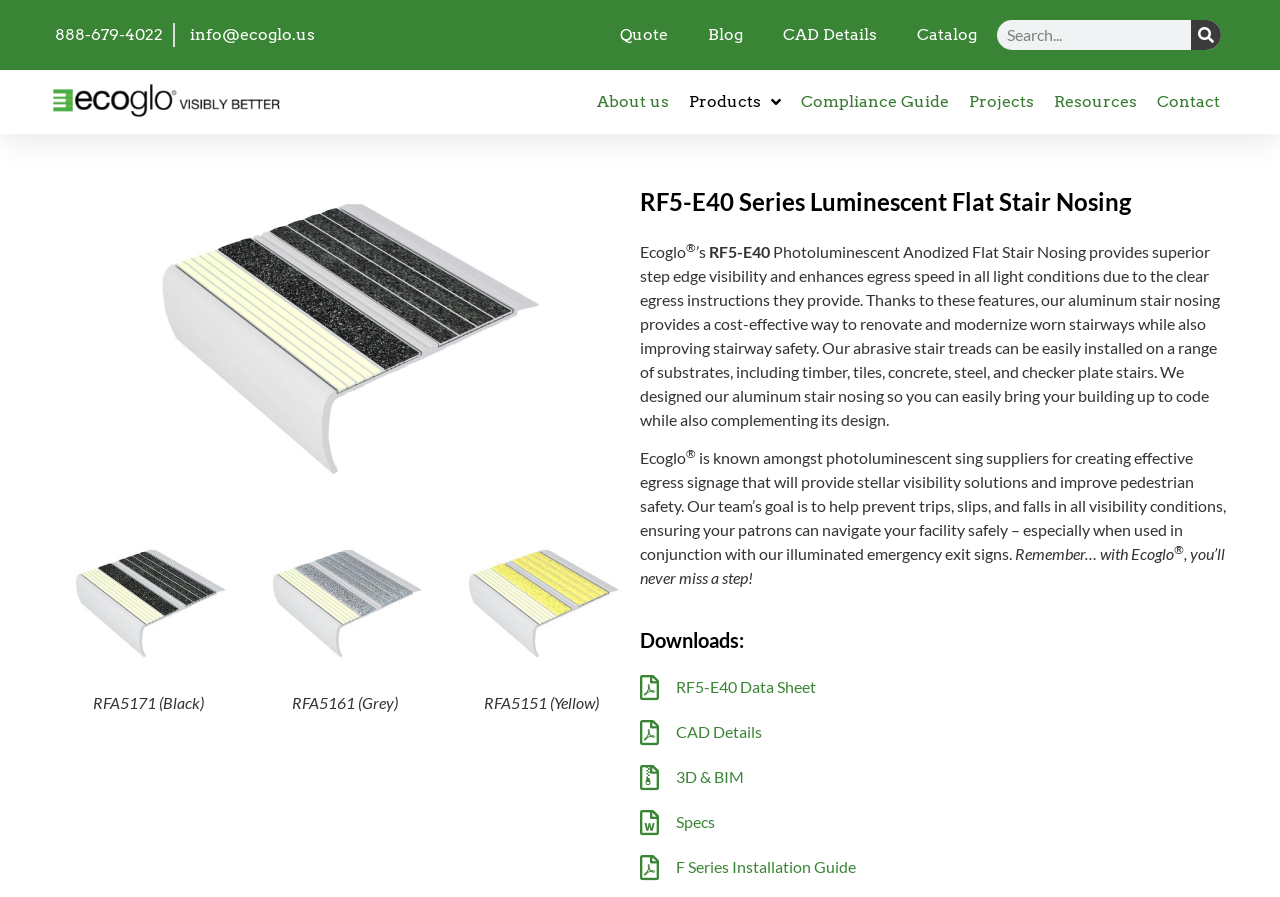Kindly determine the bounding box coordinates for the area that needs to be clicked to execute this instruction: "Call the phone number".

[0.039, 0.026, 0.127, 0.052]